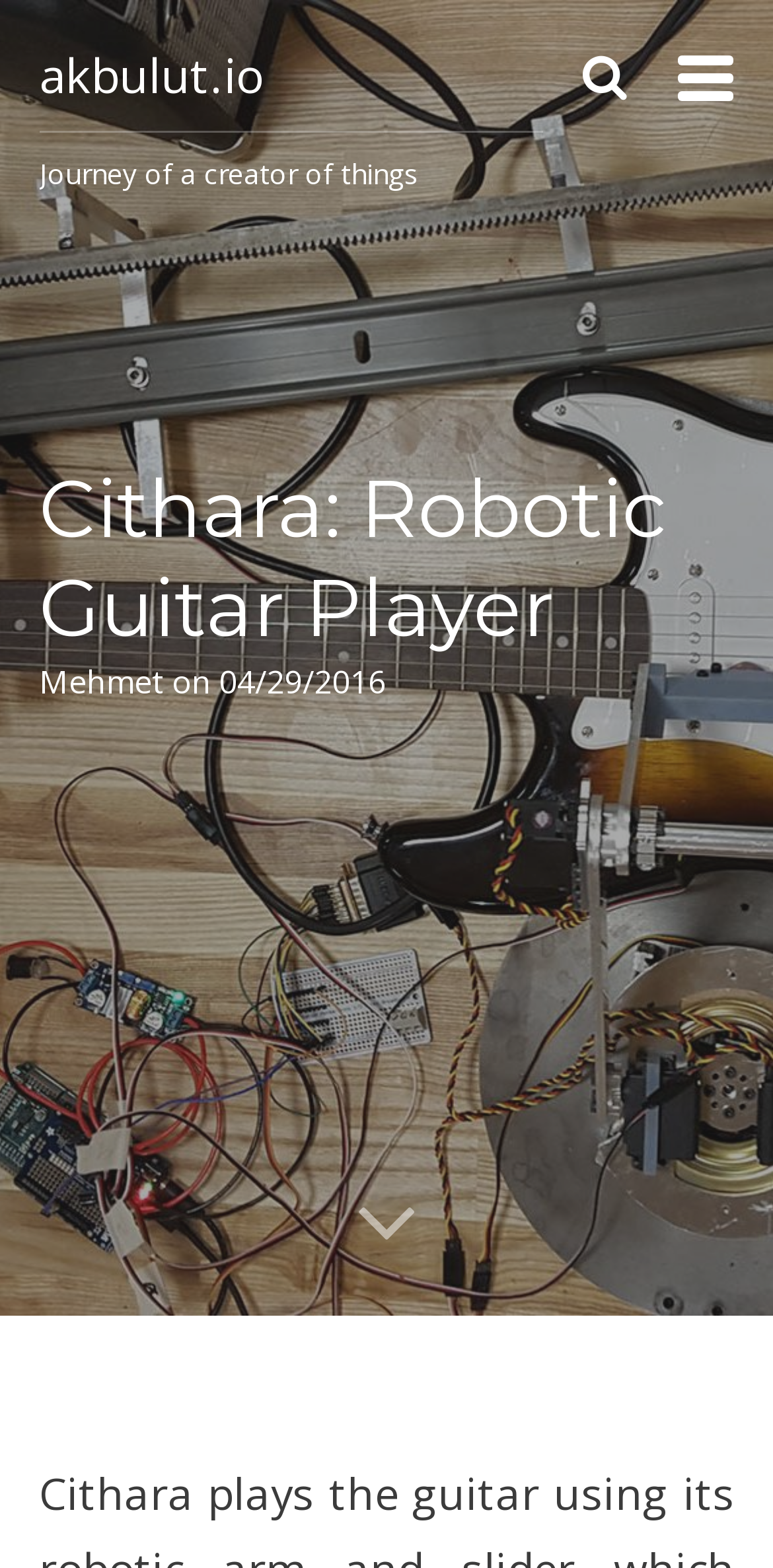Construct a thorough caption encompassing all aspects of the webpage.

The webpage is about Cithara, a robotic guitar player, and is part of the akbulut.io website. At the top right corner, there are three links: "Search Overlay", "Toggle Overlay", and "akbulut.io". Below these links, there is a static text that reads "Journey of a creator of things". 

A large image takes up most of the page, spanning from the top to about three-quarters of the way down. Above the image, there is a header section that contains the title "Cithara: Robotic Guitar Player" in a large font. Below the title, there are three links: "Mehmet", "on", and a date "04/29/2016". The date is also marked as a time element.

At the very bottom of the page, there is a link with a font awesome icon, represented by "\uf107".